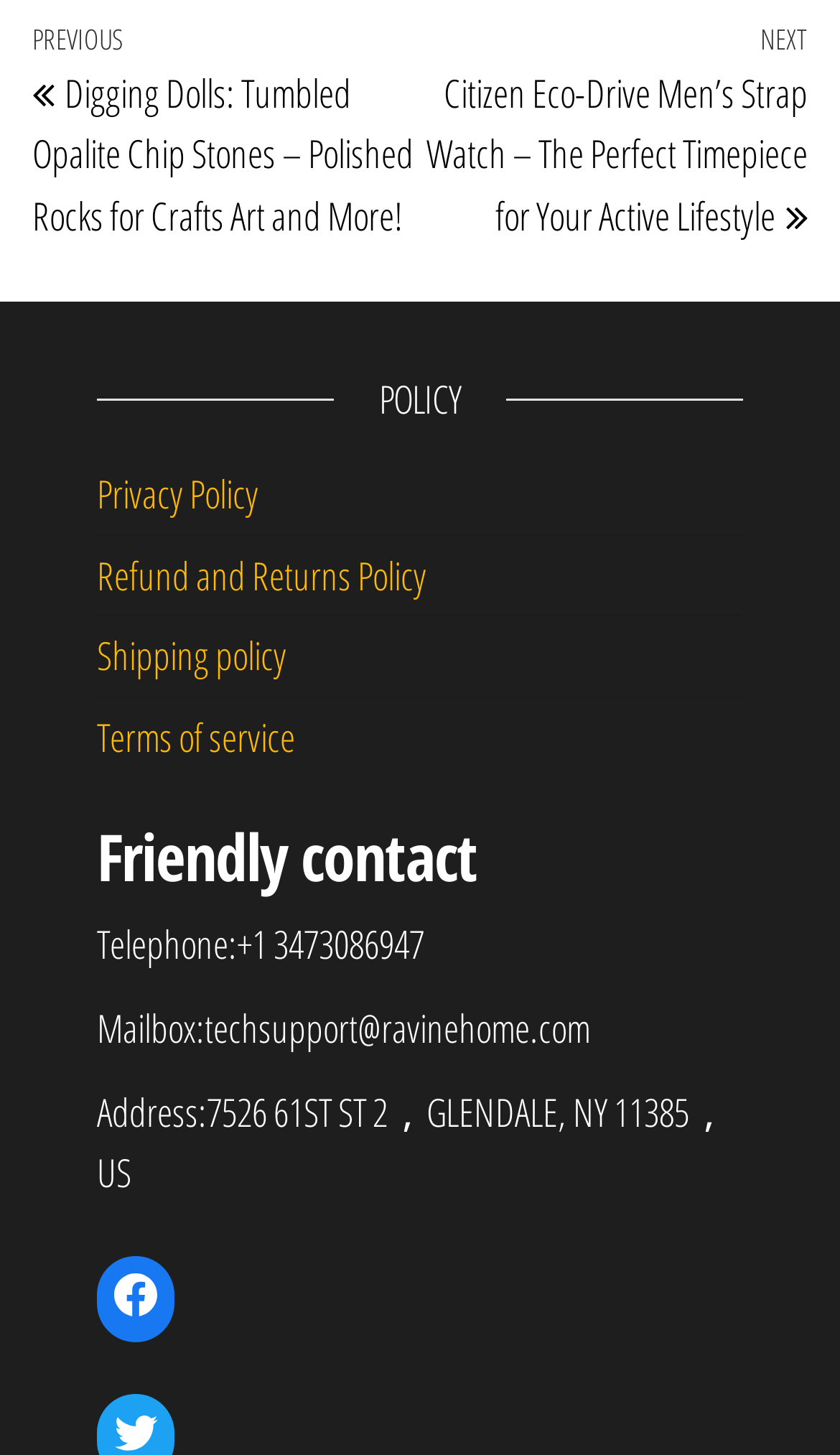Locate and provide the bounding box coordinates for the HTML element that matches this description: "Terms of service".

[0.115, 0.489, 0.351, 0.525]